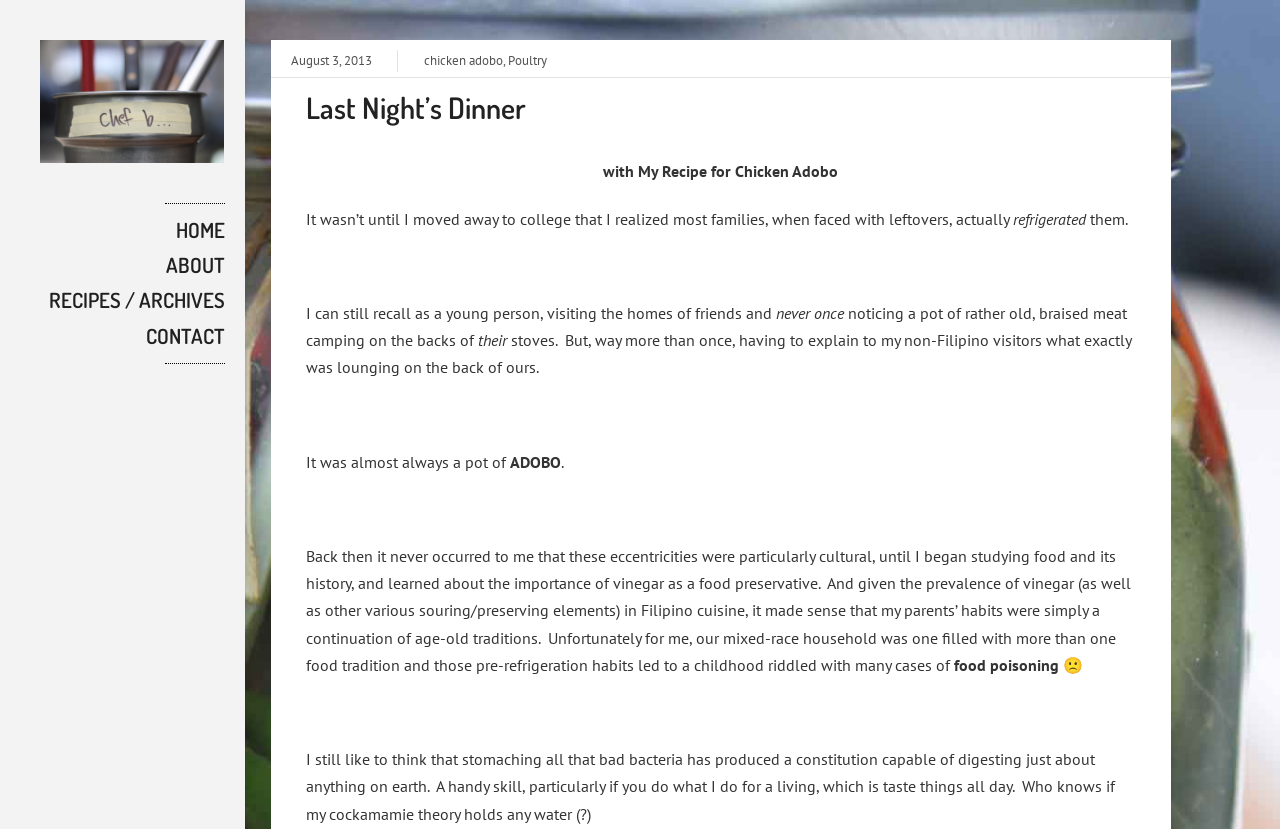Give a detailed account of the webpage's layout and content.

The webpage is about a personal blog, specifically a post titled "Last Night's Dinner" by Chef Brenda. At the top left corner, there is a link to the blog's homepage, accompanied by an image of Chef Brenda. Below this, there is a navigation menu with links to "HOME", "ABOUT", "RECIPES / ARCHIVES", and "CONTACT".

On the right side of the navigation menu, there is a timestamp indicating the post was published on August 3, 2013. Next to the timestamp, there are two links: "chicken adobo" and "Poultry", which are likely related to the post's content.

The main content of the post is divided into several paragraphs. The title "Last Night's Dinner" is followed by a subtitle "with My Recipe for Chicken Adobo". The text then begins, discussing the author's experiences with leftovers and food preservation, specifically in Filipino cuisine. The author shares personal anecdotes about their childhood and how their parents' cooking habits led to cases of food poisoning.

Throughout the text, there are no images, but there are several paragraphs of text that describe the author's experiences and thoughts on food and cooking. The tone of the post is conversational and humorous, with the author injecting personal opinions and witty remarks.